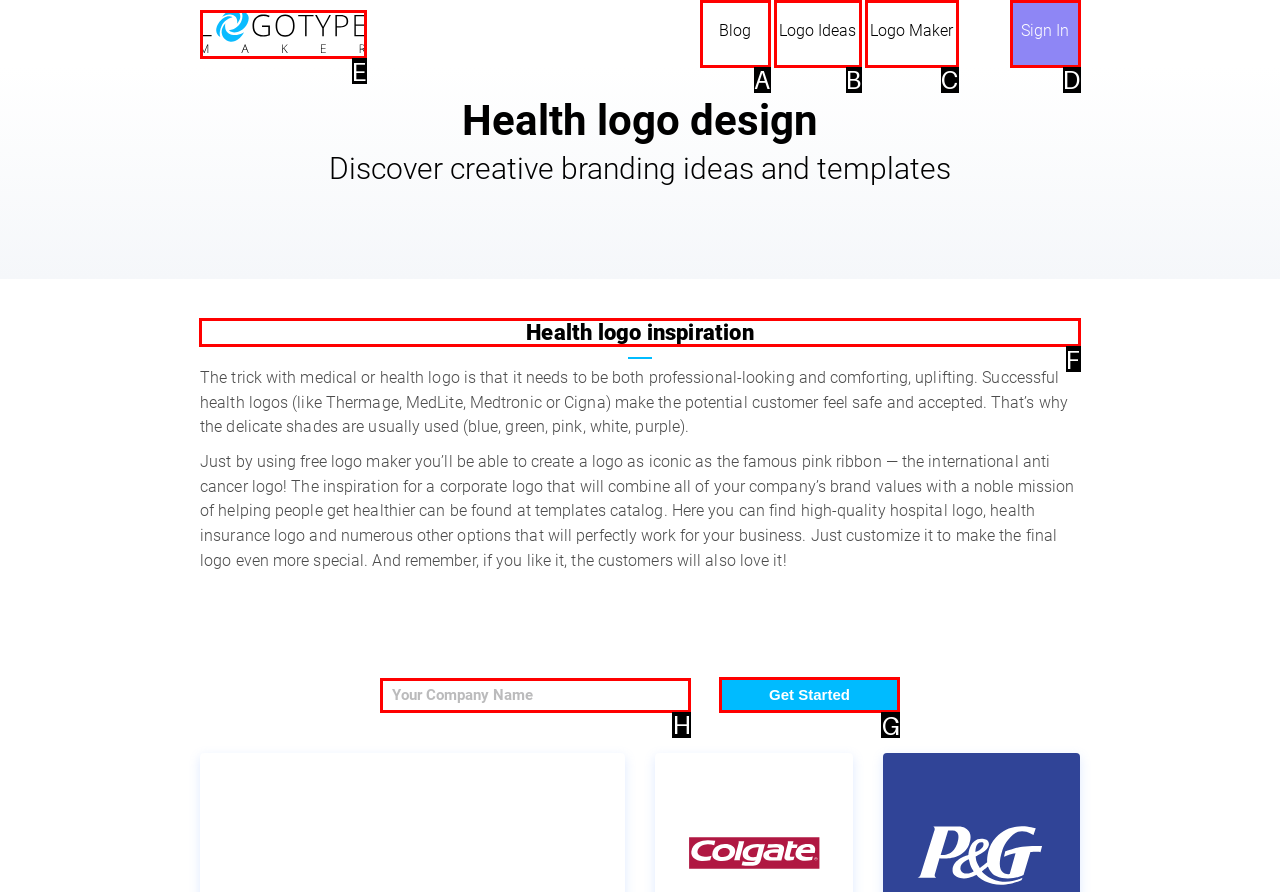Which option should be clicked to execute the task: Call the phone number?
Reply with the letter of the chosen option.

None